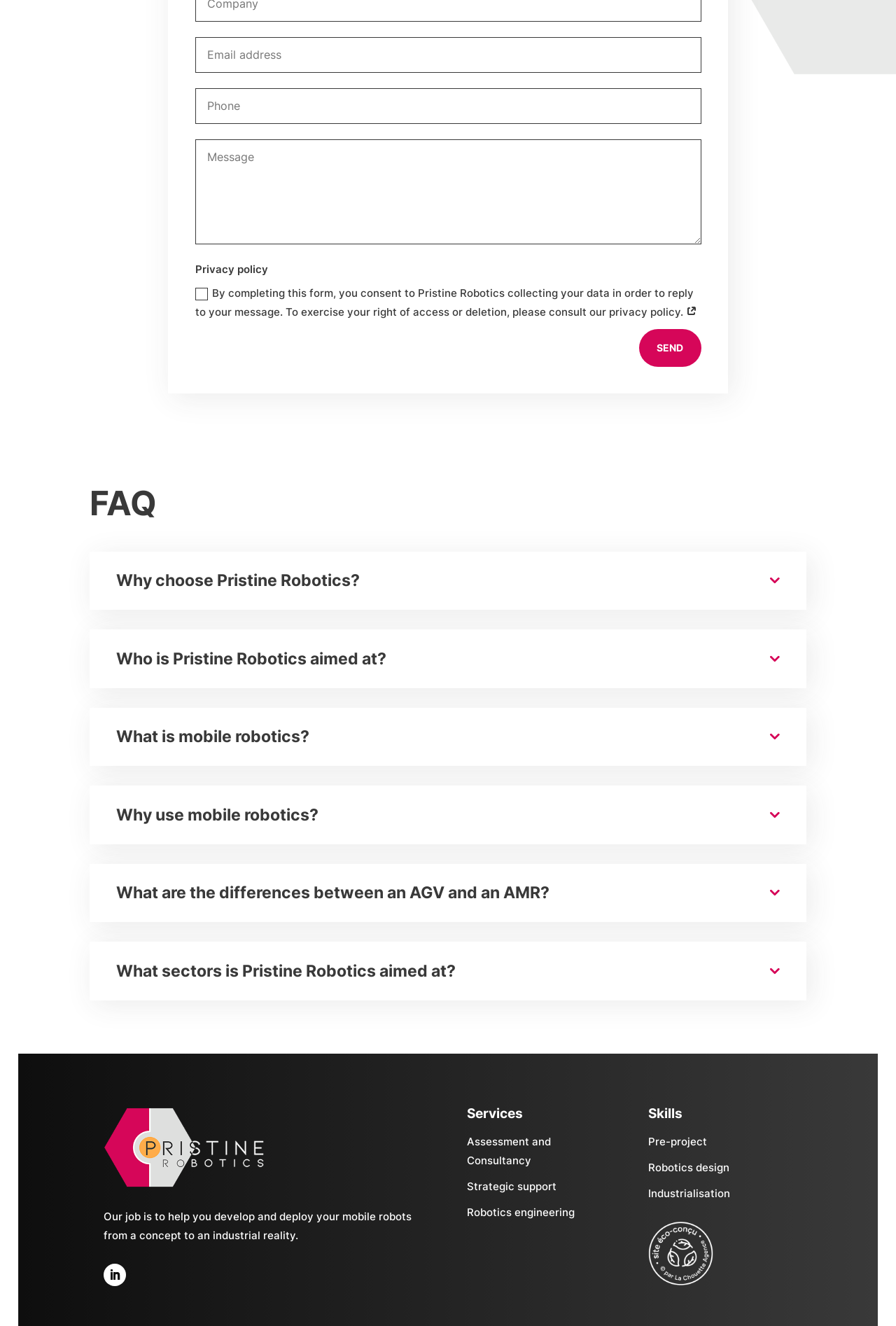Ascertain the bounding box coordinates for the UI element detailed here: "Assessment and Consultancy". The coordinates should be provided as [left, top, right, bottom] with each value being a float between 0 and 1.

[0.521, 0.856, 0.615, 0.88]